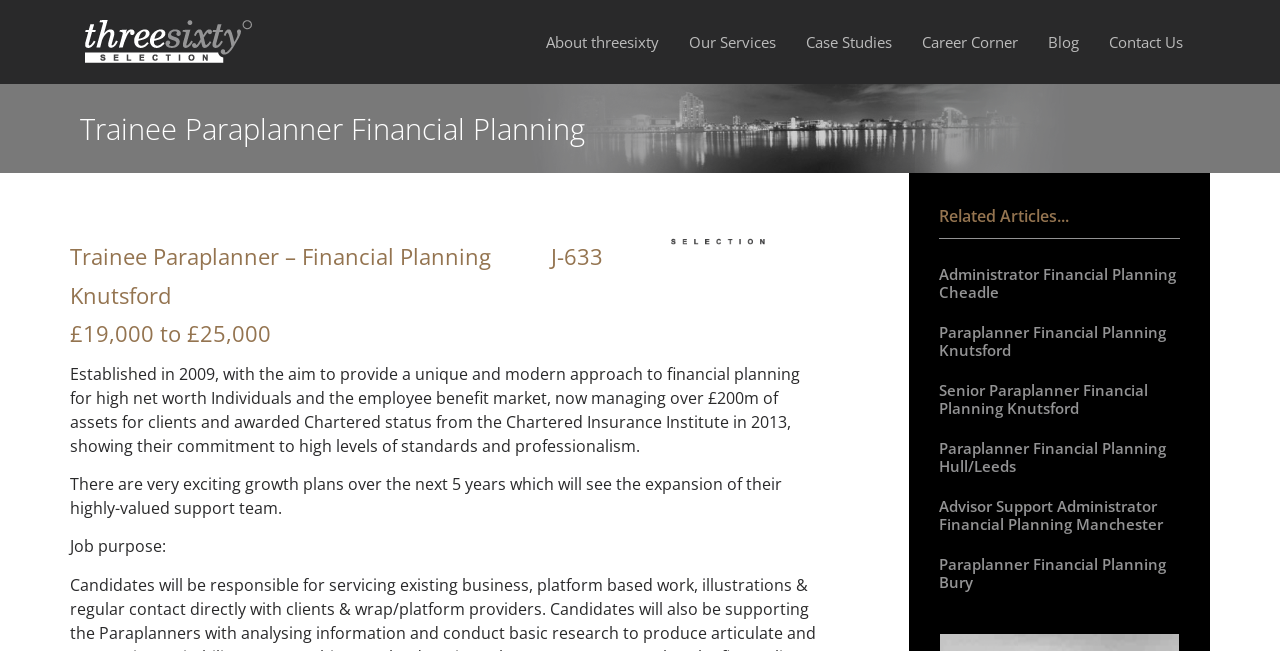What is the main heading of this webpage? Please extract and provide it.

Trainee Paraplanner Financial Planning